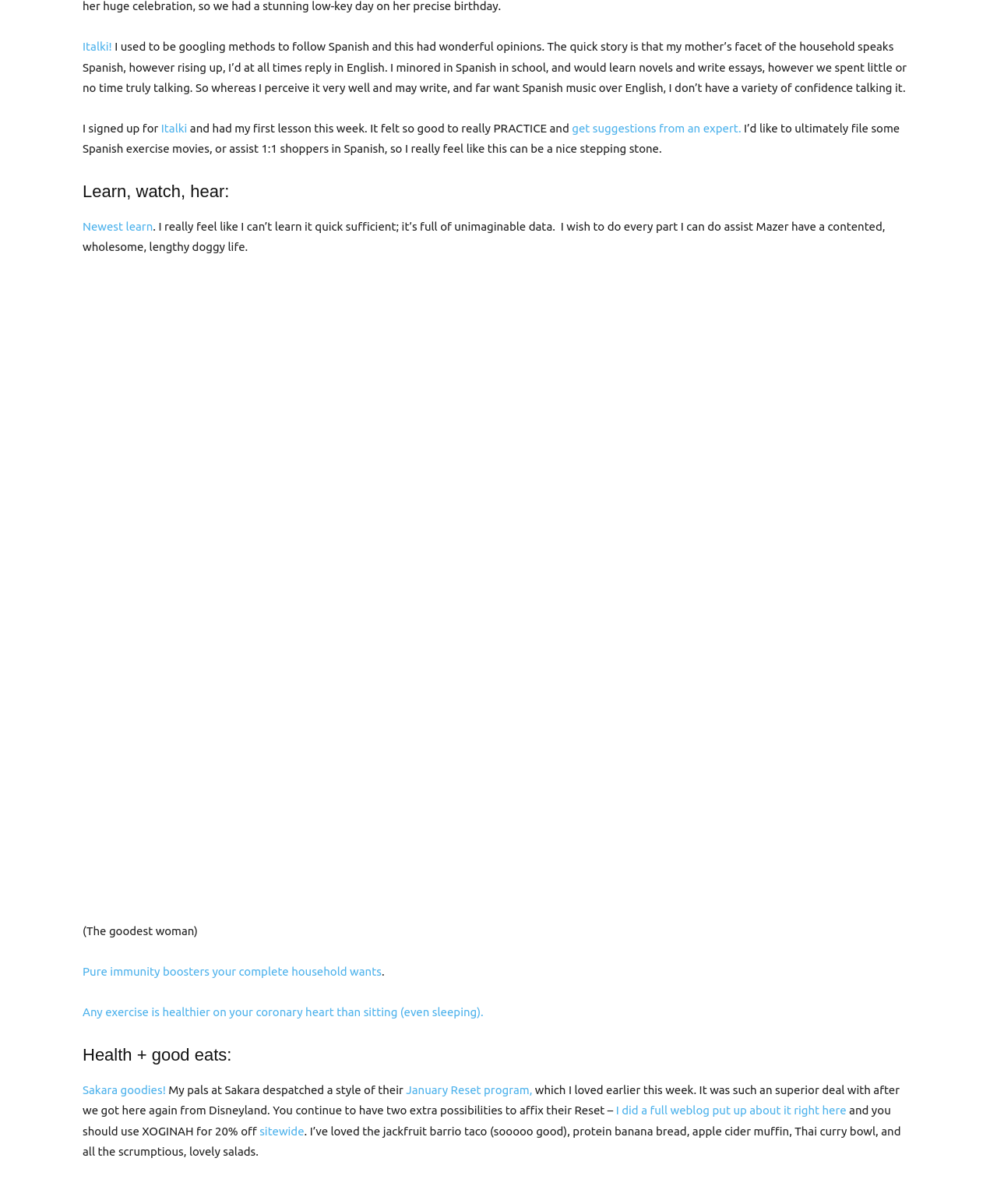Please answer the following question using a single word or phrase: 
What is the name of the food company mentioned?

Sakara